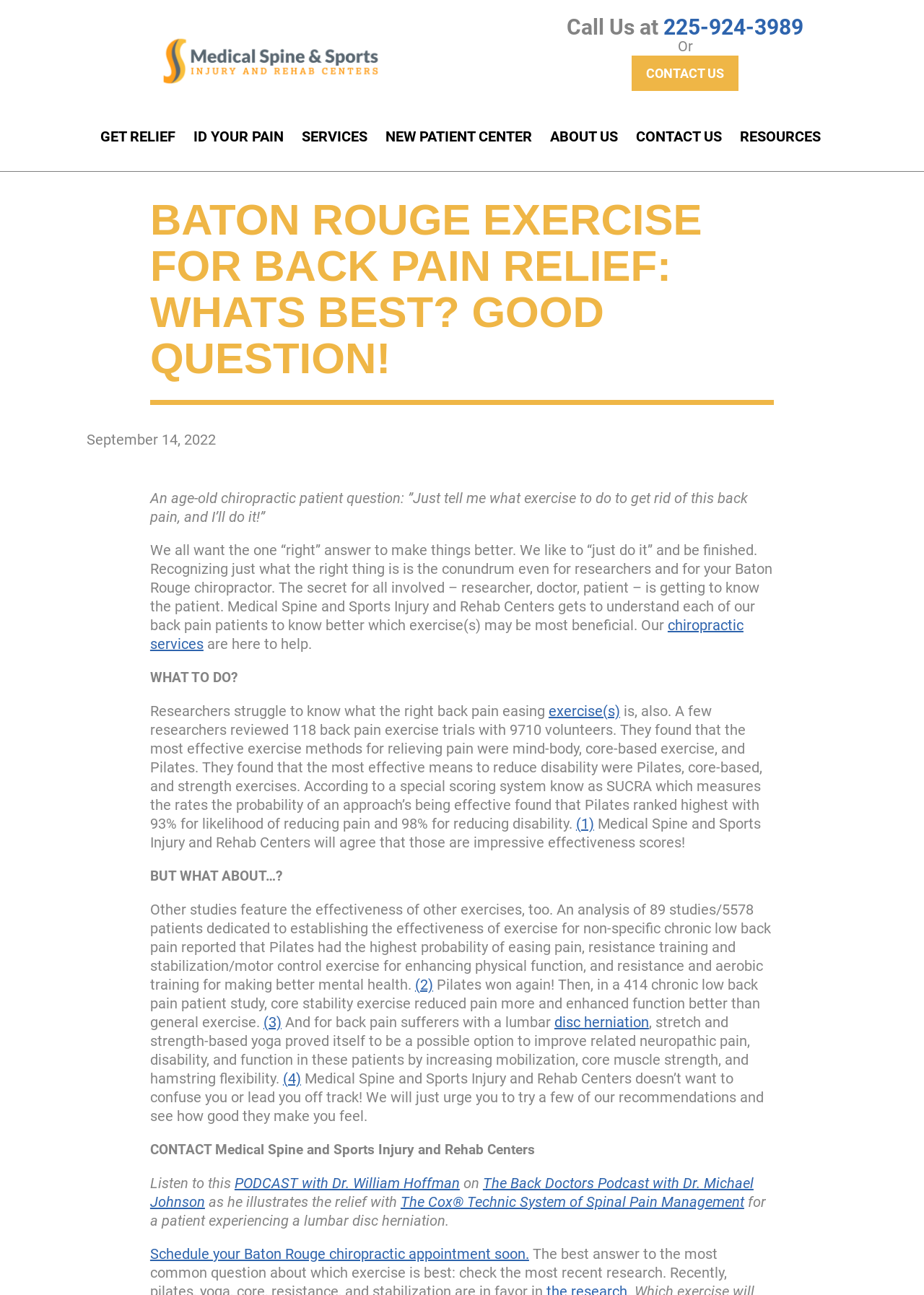Create a detailed summary of all the visual and textual information on the webpage.

The webpage is about Medical Spine and Sports Injury and Rehab Centers, with a focus on exercises for back pain relief. At the top left, there is a logo of the center, and next to it, a heading with a phone number and a link to contact the center. Below this, there are several links to different sections of the website, including "GET RELIEF", "ID YOUR PAIN", "SERVICES", and more.

The main content of the page is an article about the best exercises for back pain relief. The article starts with a heading that asks the question of which exercise is best for back pain. Below this, there is a paragraph of text that discusses the results of a study on back pain exercise trials, which found that mind-body, core-based exercise, and Pilates are the most effective methods for relieving pain.

The article continues with several more paragraphs of text, each discussing different studies and their findings on the effectiveness of various exercises for back pain relief. There are also several links to external sources, denoted by numbers in parentheses. Throughout the article, there are also links to related topics, such as chiropractic services and exercise methods.

At the bottom of the page, there is a call to action, urging readers to contact the center to try their recommendations and see how they can help with back pain relief. There is also a link to a podcast with Dr. William Hoffman and another link to a podcast with Dr. Michael Johnson, as well as a link to schedule a chiropractic appointment.